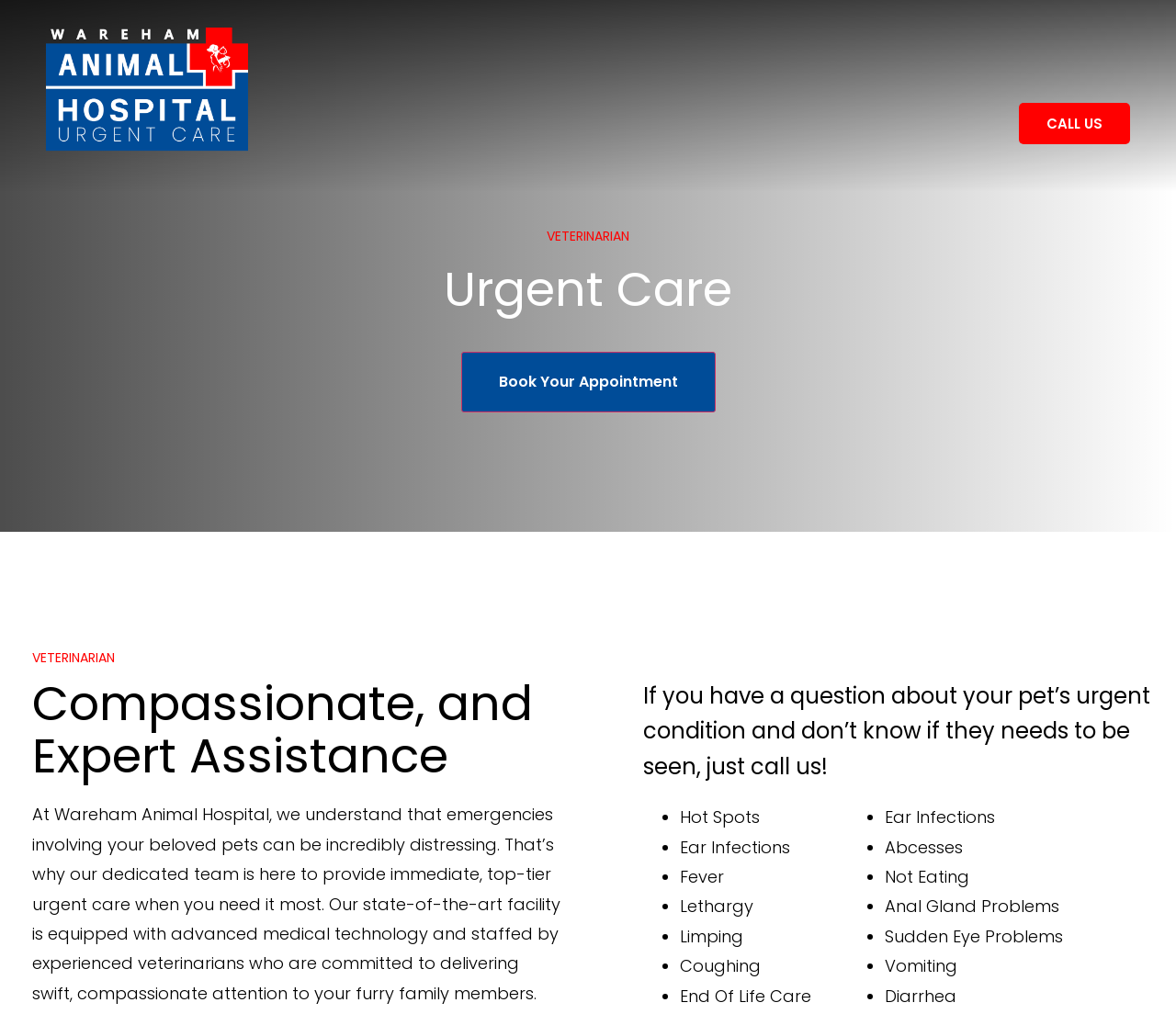What is one of the urgent care conditions listed on the webpage?
Using the information presented in the image, please offer a detailed response to the question.

I found the answer by looking at the list of static text elements that describe various urgent care conditions. One of the conditions listed is 'Hot Spots'.